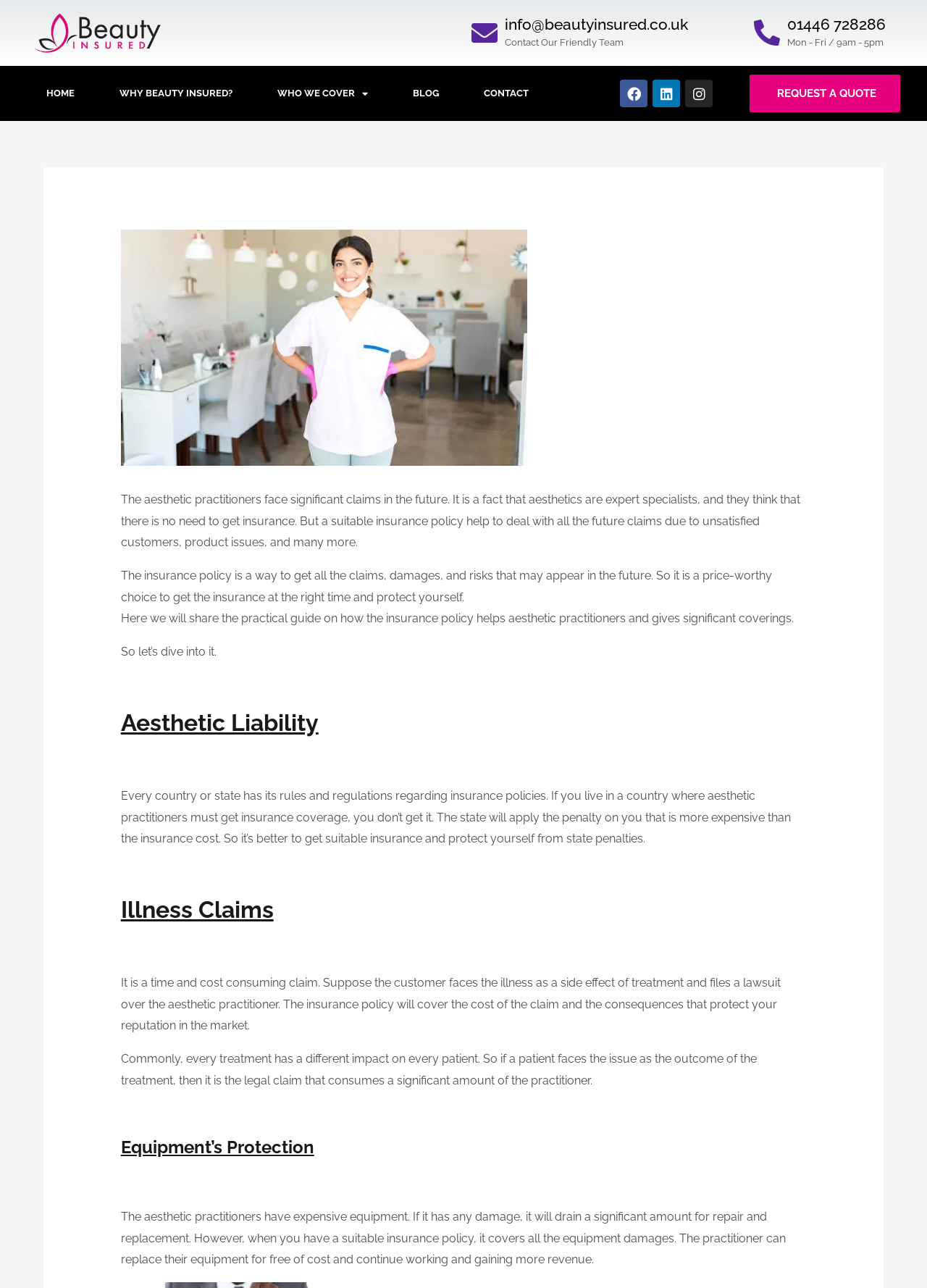What is a common issue that can lead to a lawsuit against an aesthetic practitioner?
Provide a well-explained and detailed answer to the question.

The webpage mentions that illness claims are a common issue that can lead to a lawsuit against an aesthetic practitioner. If a customer faces an illness as a side effect of treatment and files a lawsuit, the insurance policy will cover the cost of the claim and protect the practitioner's reputation in the market.